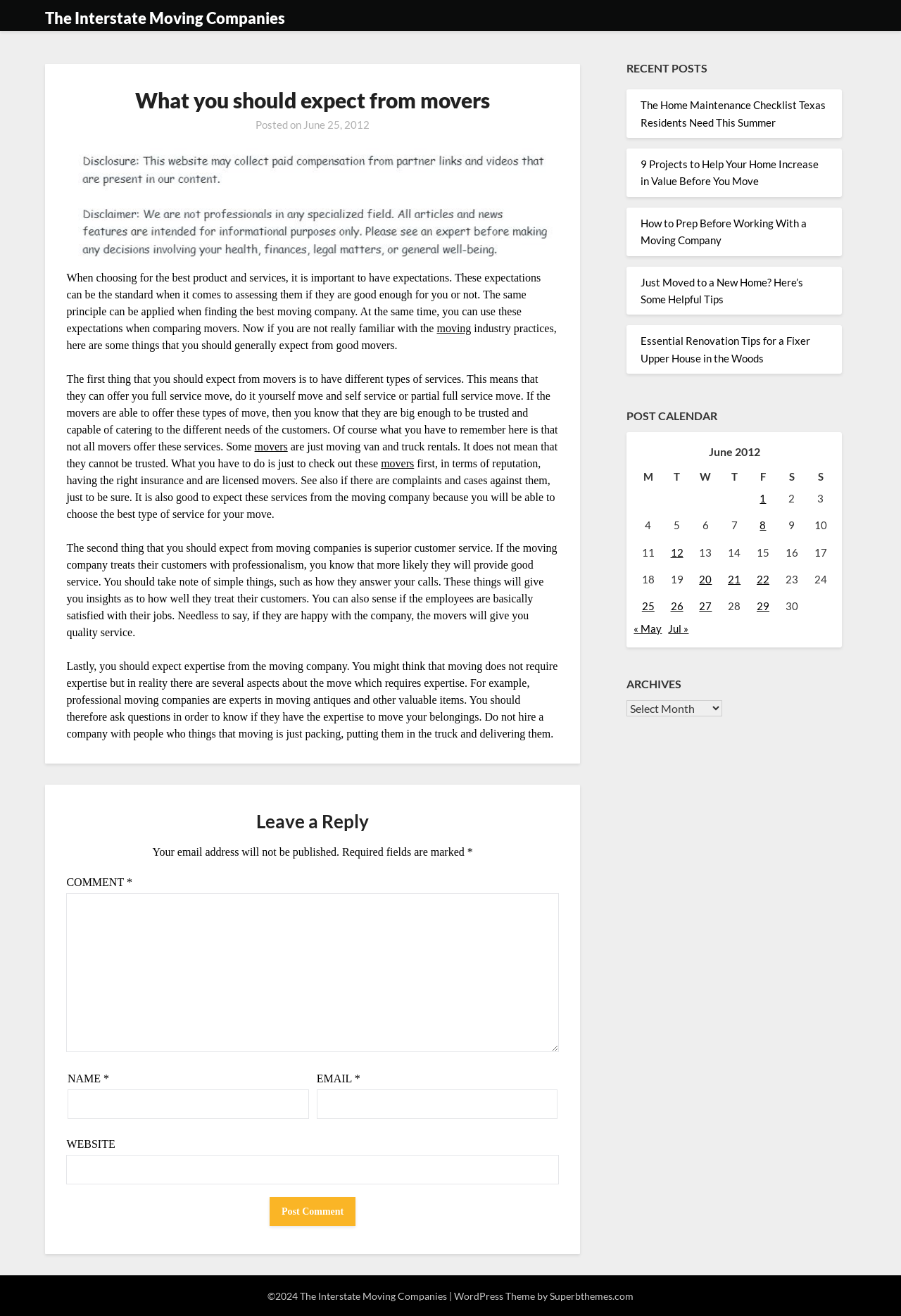Locate and extract the headline of this webpage.

What you should expect from movers